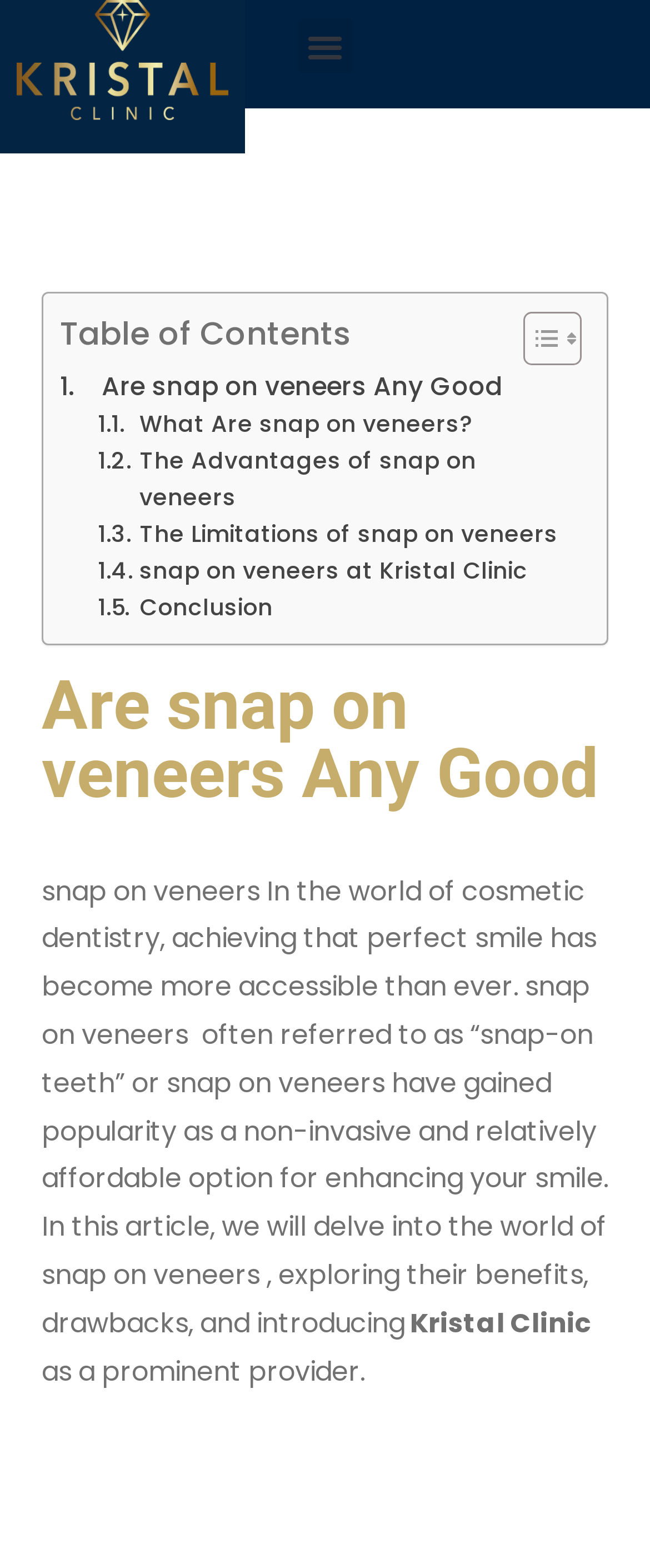Create an in-depth description of the webpage, covering main sections.

This webpage is about snap on veneers, a cosmetic dentistry option. At the top, there is a menu toggle button on the right side. Below it, a large heading "Are snap on veneers Any Good?" spans across the page. 

On the left side, there is a table of contents section, which includes links to different parts of the article, such as "What Are snap on veneers?", "The Advantages of snap on veneers", and "Conclusion". Each link is accompanied by a small icon. 

To the right of the table of contents, there is a section of text that discusses snap on veneers, describing them as a non-invasive and affordable option for enhancing one's smile. The text is divided into several paragraphs, with links to "snap on veneers" scattered throughout. 

At the bottom of the page, there is a mention of Kristal Clinic, a provider of snap on veneers. Overall, the webpage is focused on providing information about snap on veneers, their benefits, and limitations, as well as introducing Kristal Clinic as a prominent provider.